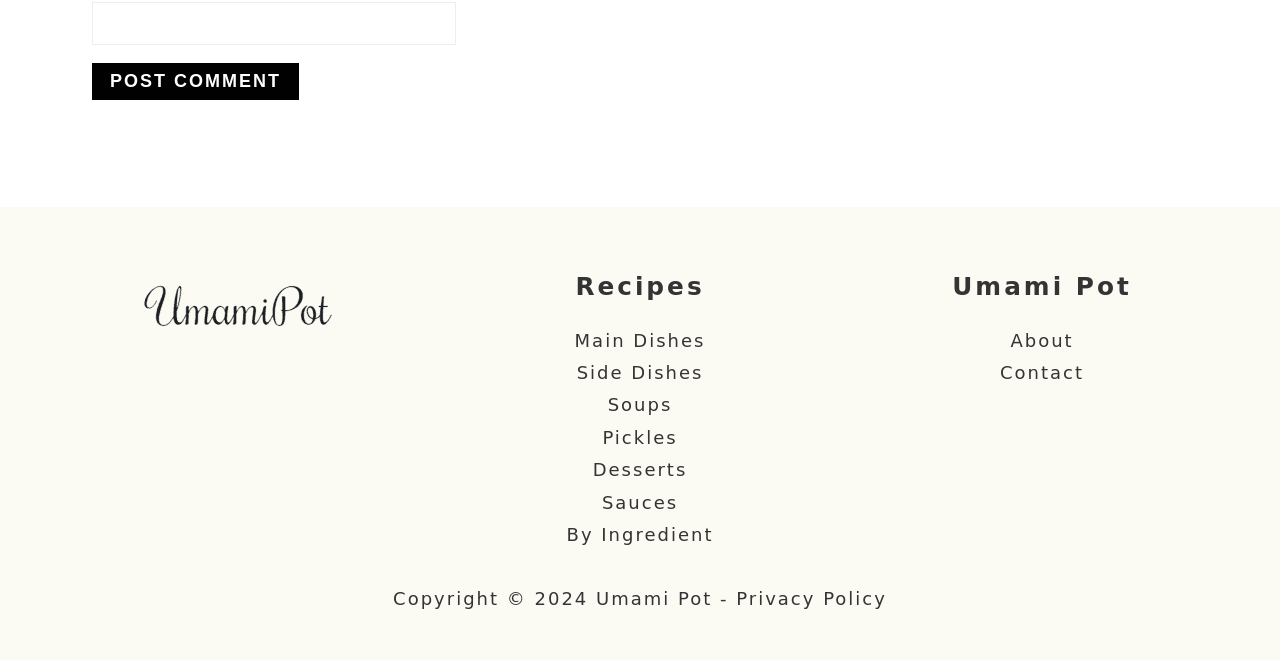Refer to the image and provide an in-depth answer to the question:
How many links are listed in the Footer section?

The Footer section contains links to About, Contact, and Privacy Policy, which totals 3 links.